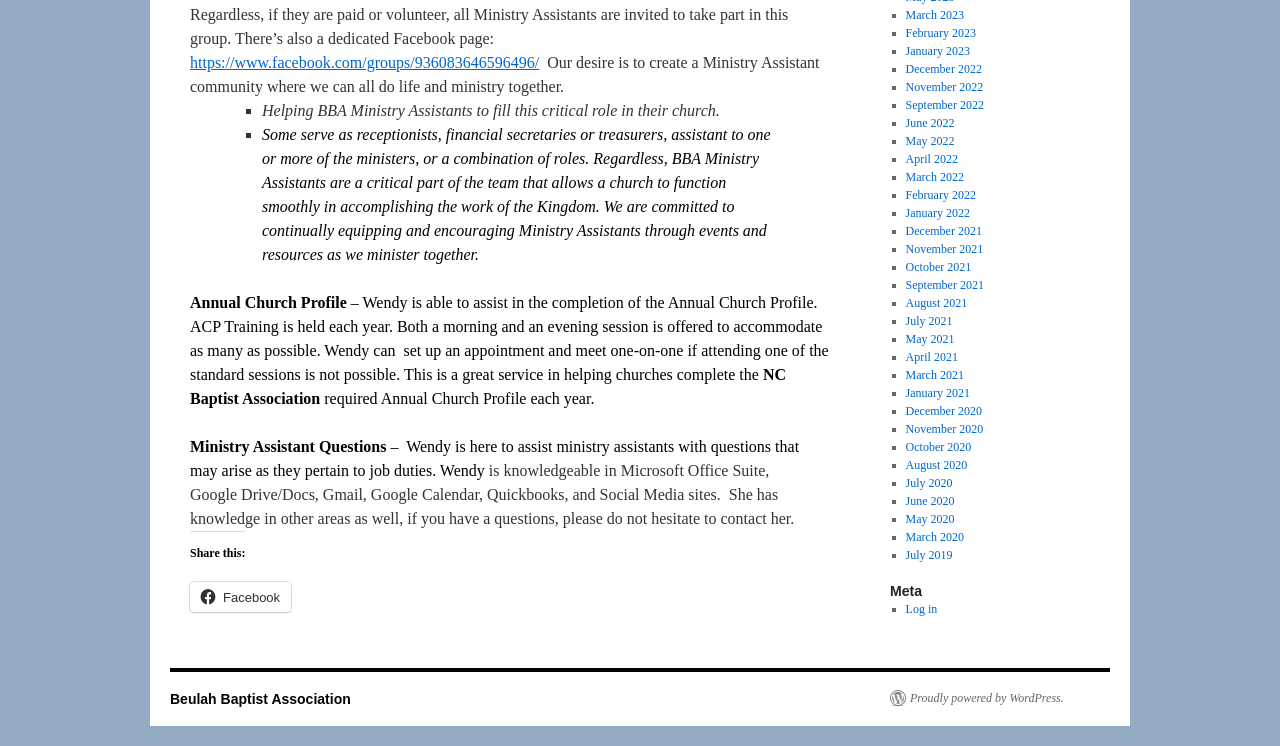Identify the bounding box for the UI element specified in this description: "September 2021". The coordinates must be four float numbers between 0 and 1, formatted as [left, top, right, bottom].

[0.707, 0.373, 0.769, 0.391]